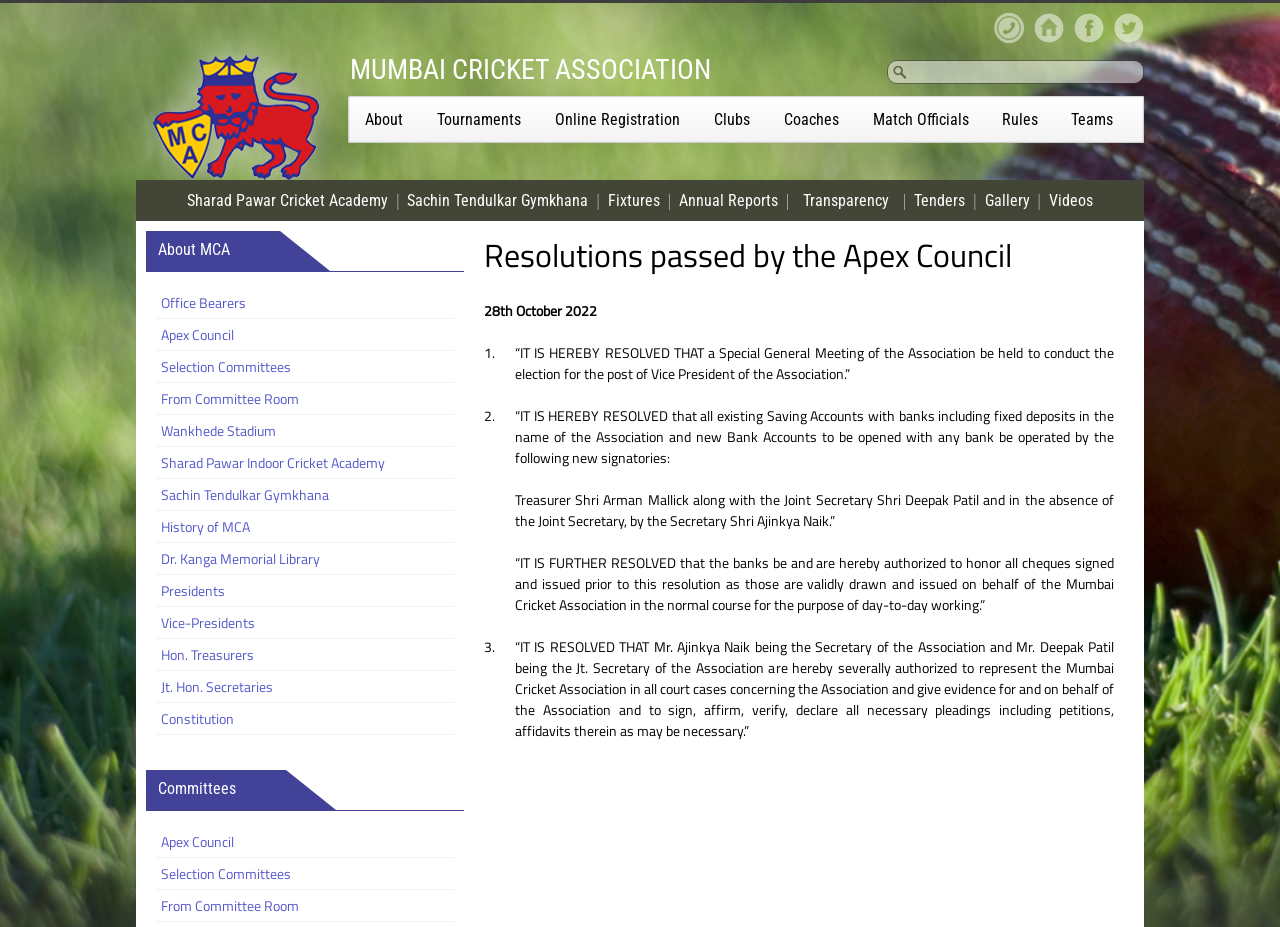Who are the new signatories for the bank accounts?
Refer to the image and provide a concise answer in one word or phrase.

Treasurer Shri Arman Mallick, Joint Secretary Shri Deepak Patil, and Secretary Shri Ajinkya Naik